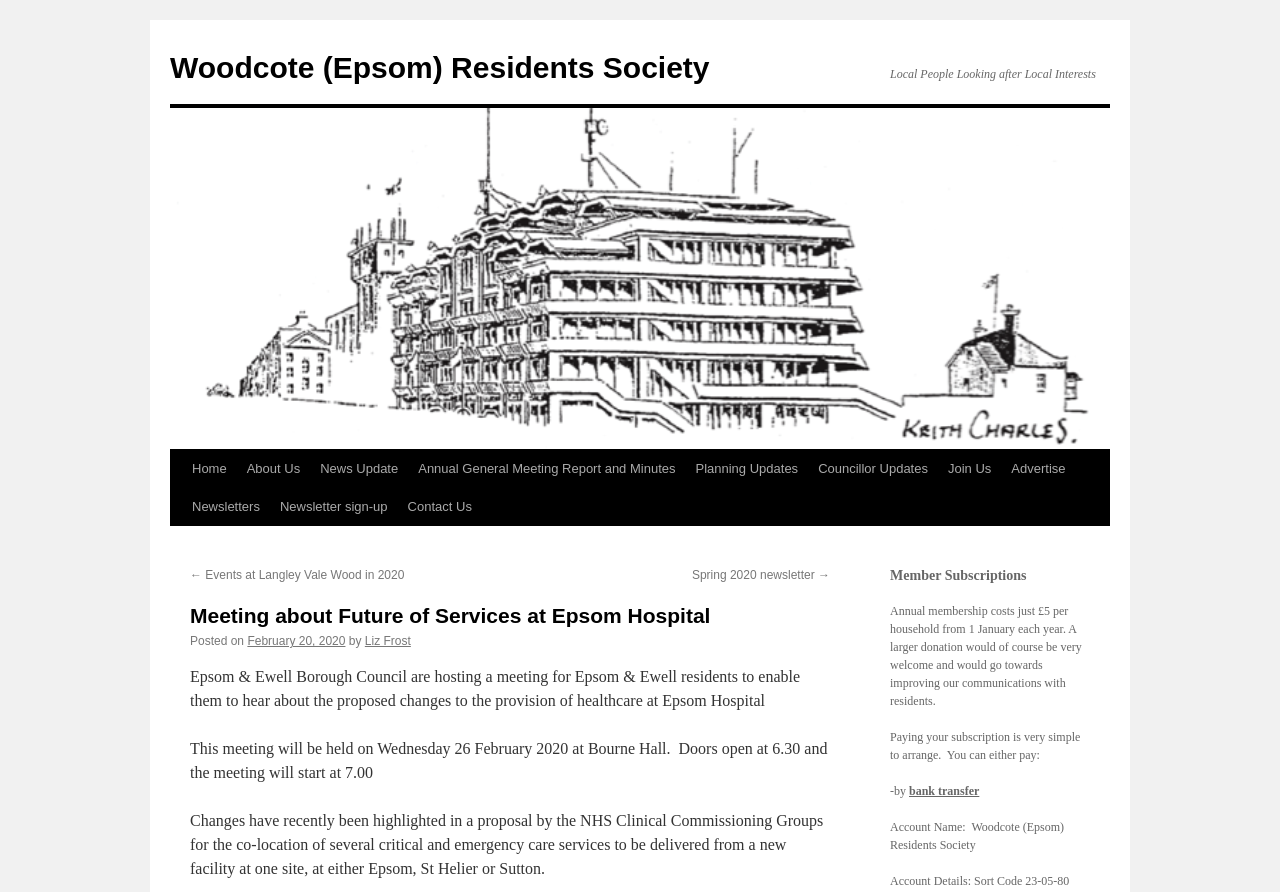When is the meeting?
Give a detailed and exhaustive answer to the question.

I found the answer by reading the main content of the webpage, which states that 'This meeting will be held on Wednesday 26 February 2020 at Bourne Hall'. This indicates that the meeting is scheduled to take place on this specific date.